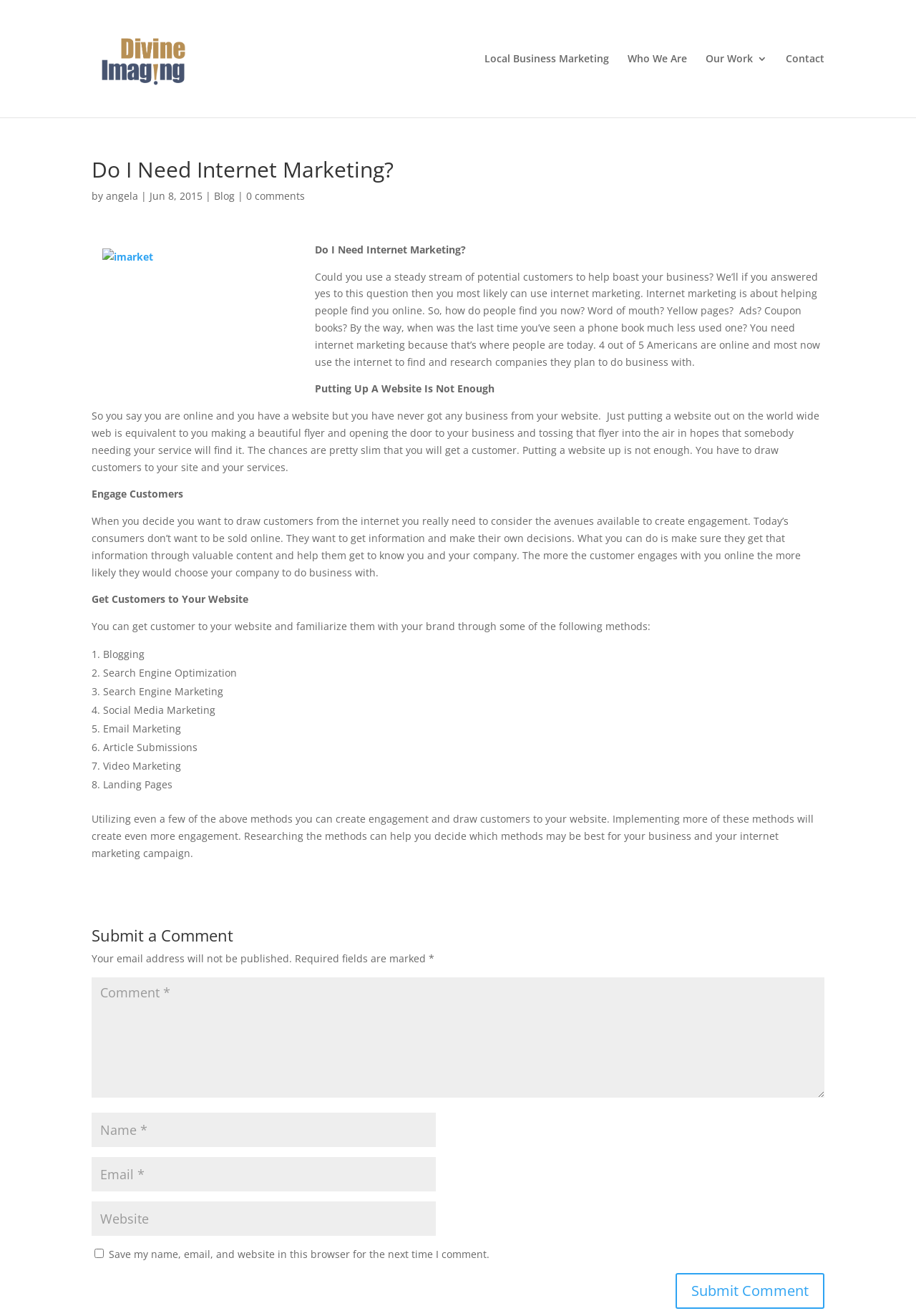Can you provide the bounding box coordinates for the element that should be clicked to implement the instruction: "Click on the 'Submit Comment' button"?

[0.738, 0.967, 0.9, 0.994]